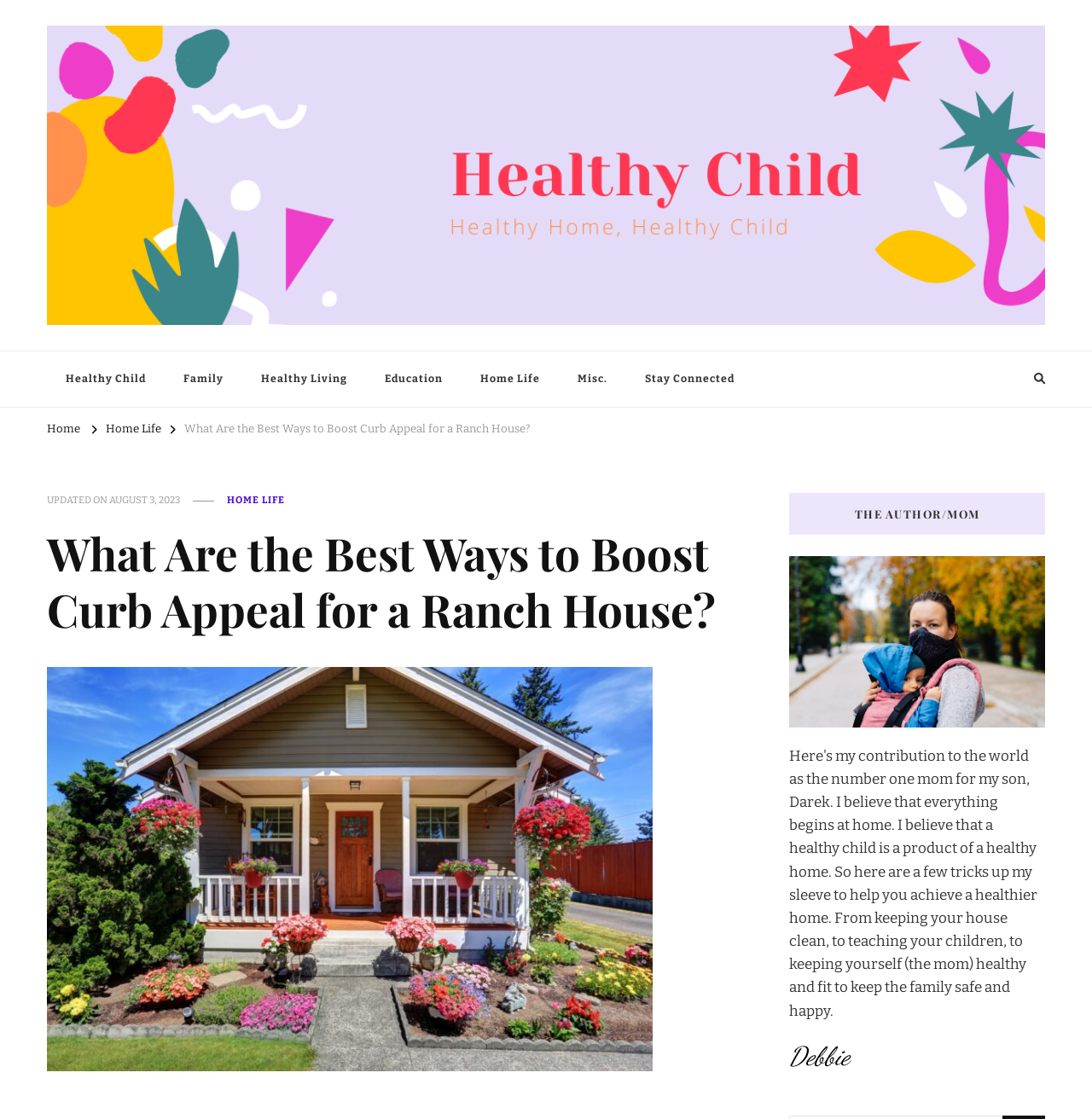Use the information in the screenshot to answer the question comprehensively: How many images are there on the webpage?

I counted the number of images on the webpage, which are the 'Healthy Child' logo and the image with the description 'Having a beautiful yard is one of the best ways to boost curb appeal for a ranch house. Check out this guide for our greatest tips.'